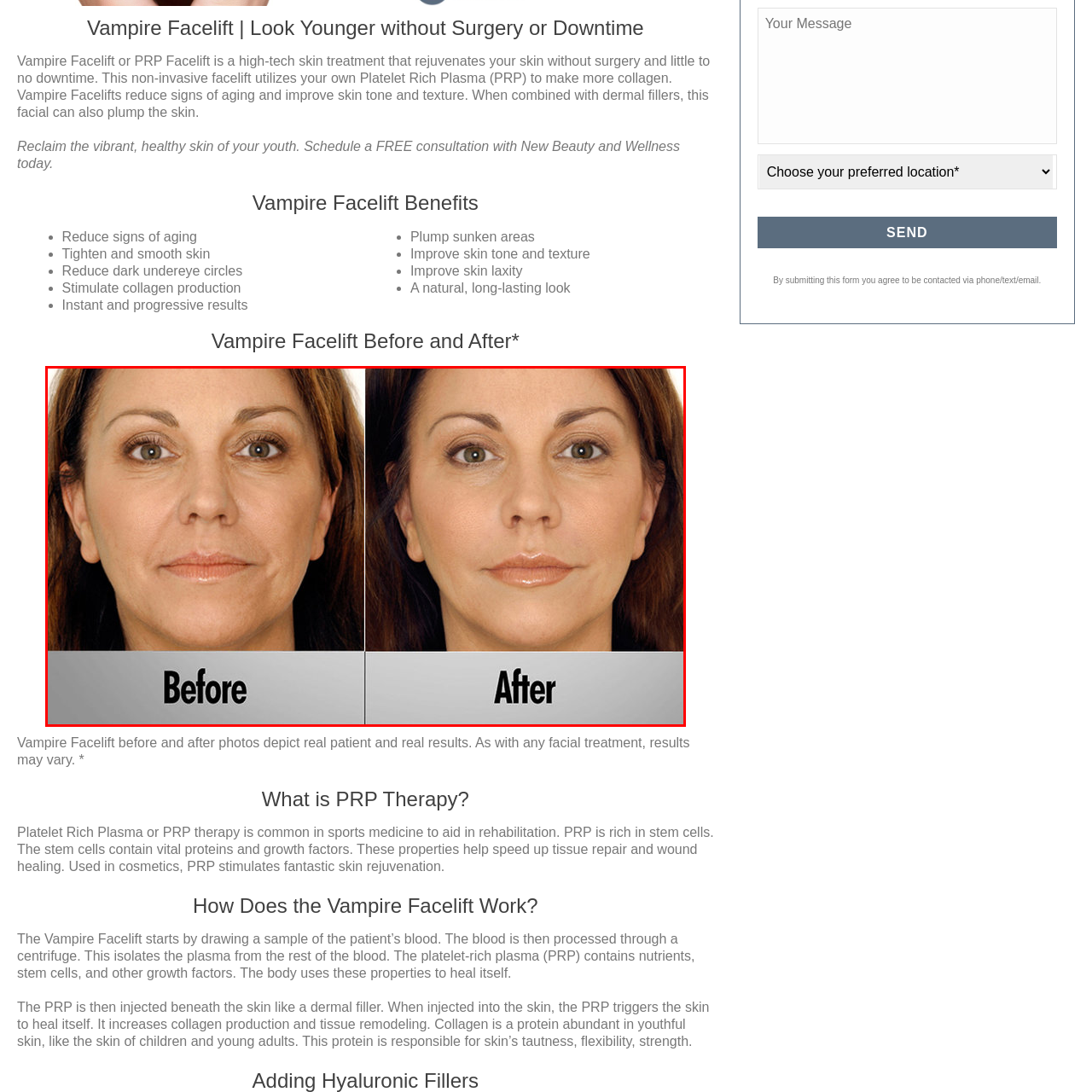What is used to stimulate collagen production in the Vampire Facelift?
Inspect the image enclosed by the red bounding box and elaborate on your answer with as much detail as possible based on the visual cues.

The caption explicitly states that the Vampire Facelift utilizes Platelet Rich Plasma (PRP) to stimulate collagen production and improve skin texture, resulting in both instant and lasting results.